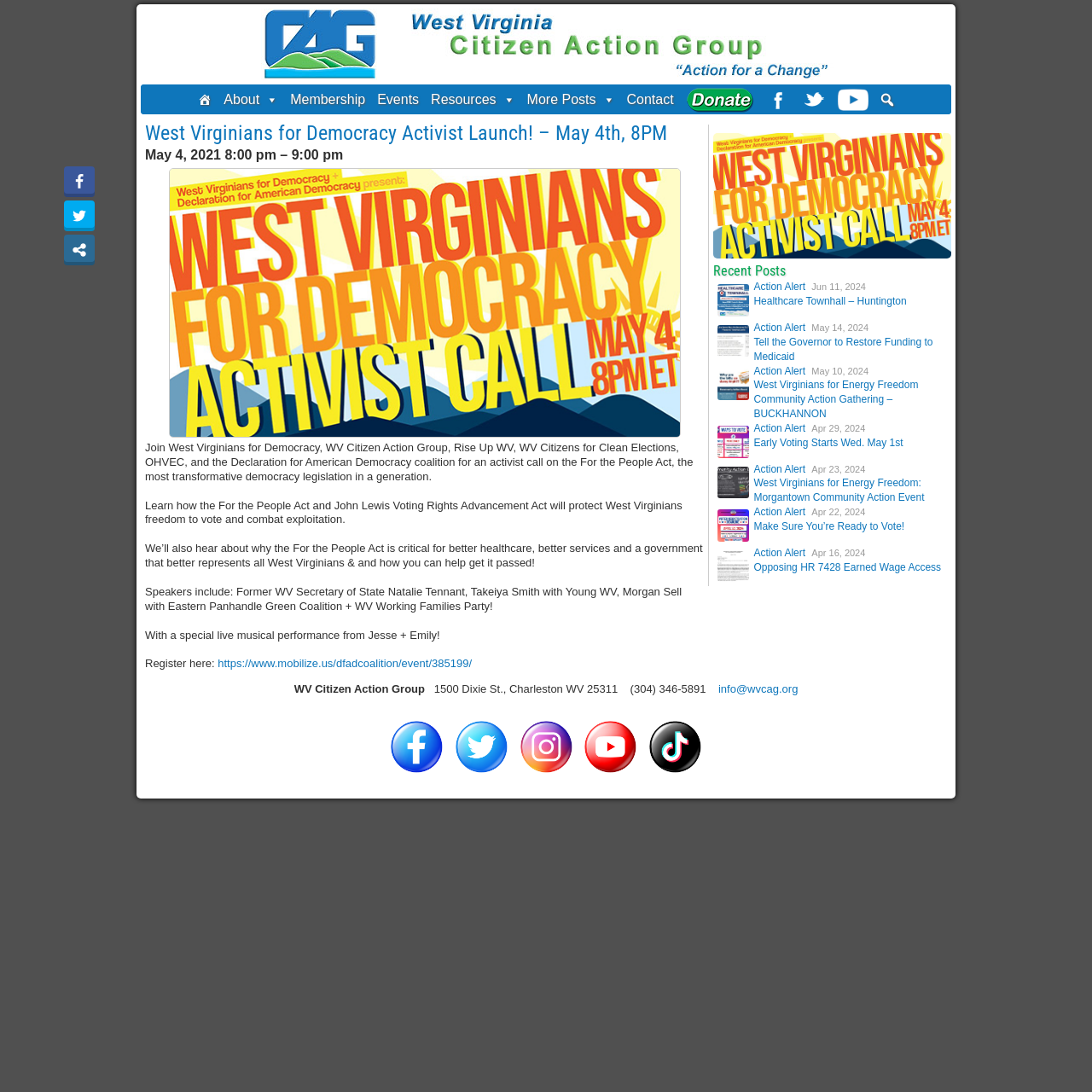Based on the image, provide a detailed response to the question:
What is the name of the event on May 4th?

I found the answer by looking at the main article section of the webpage, where it says 'West Virginians for Democracy Activist Launch! – May 4th, 8PM'.